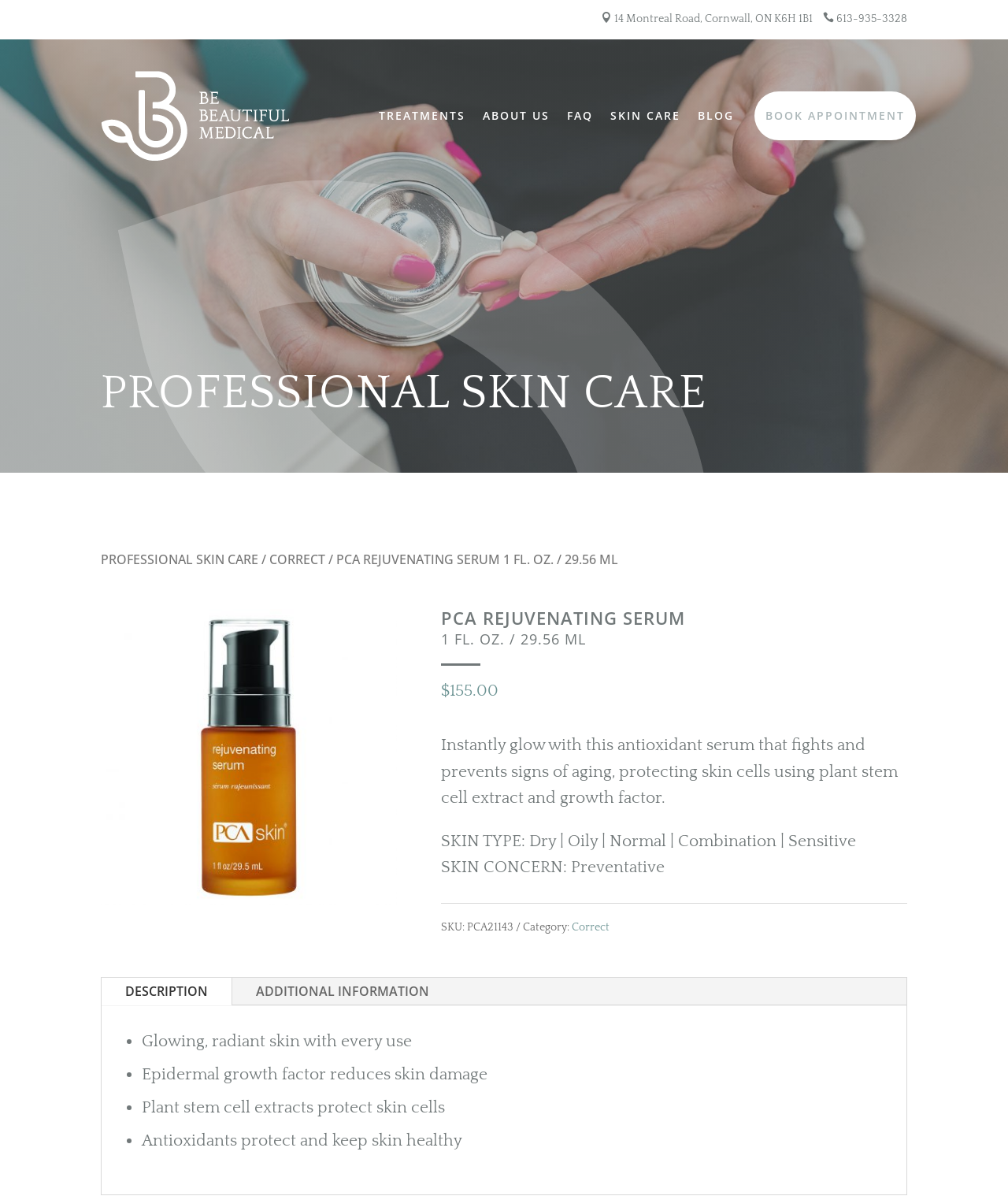Determine the primary headline of the webpage.

PROFESSIONAL SKIN CARE